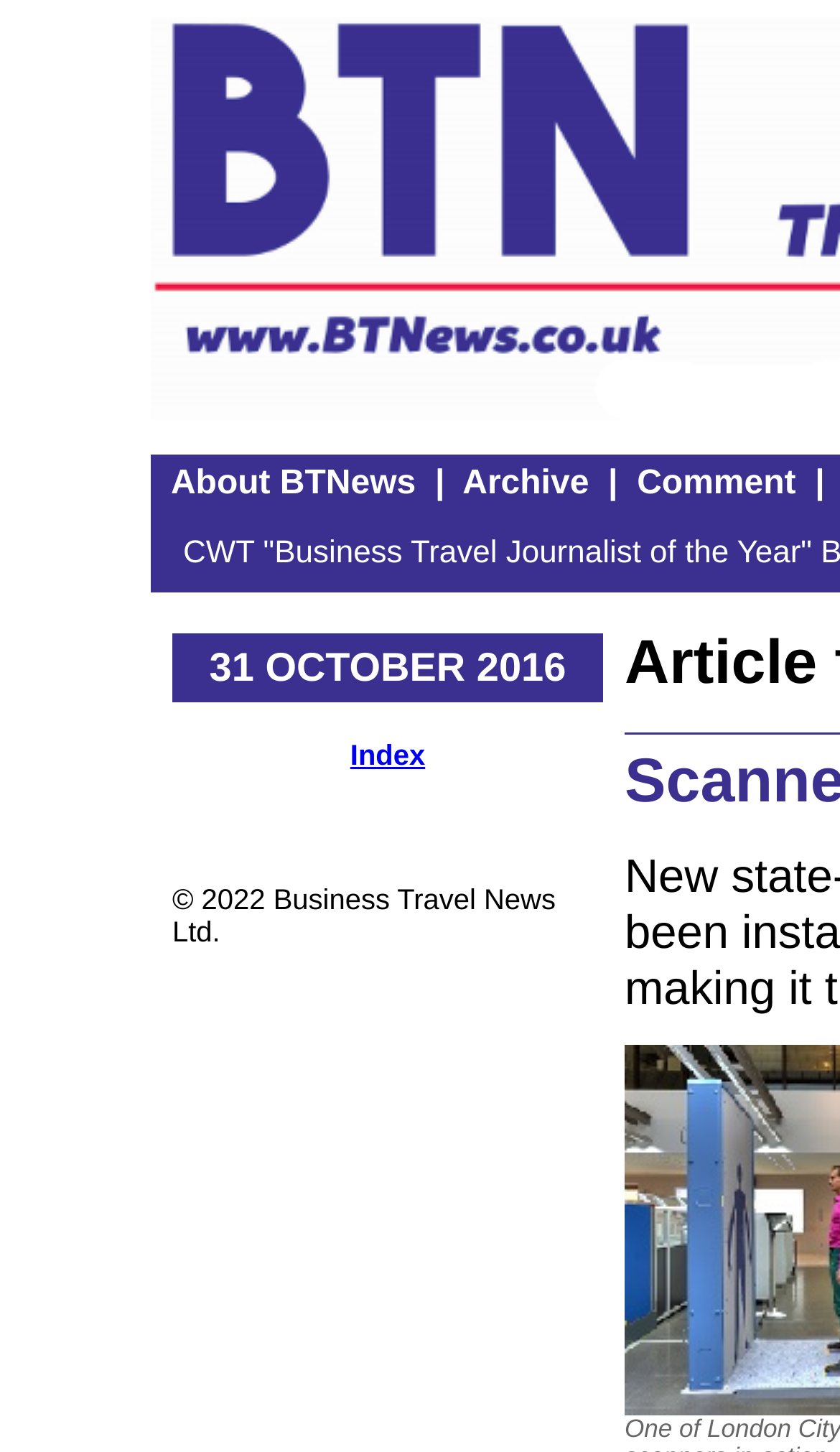Provide a brief response in the form of a single word or phrase:
What is the purpose of the link 'About BTNews'?

To learn about BTNews